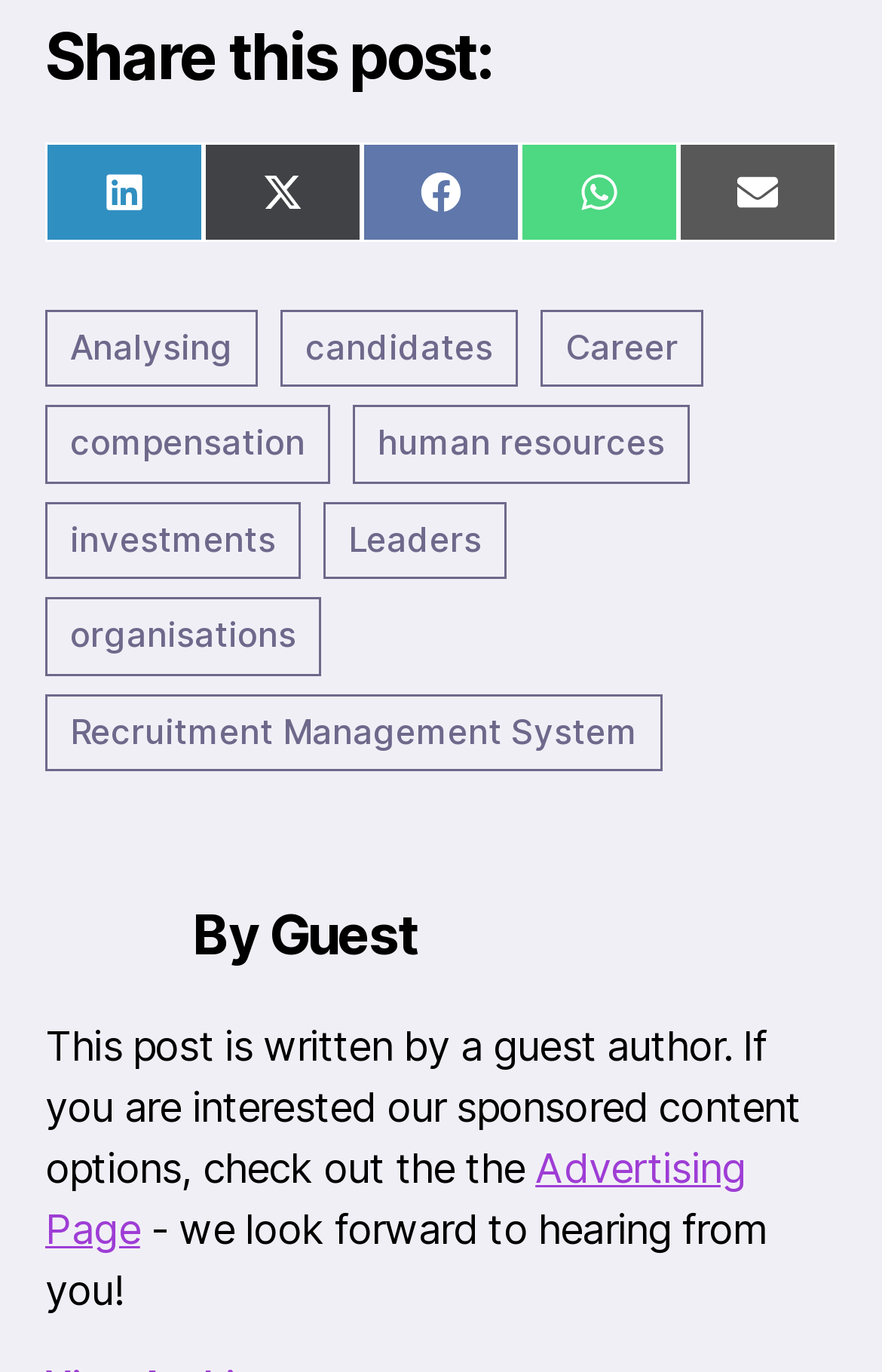Please locate the bounding box coordinates for the element that should be clicked to achieve the following instruction: "Check out the Advertising Page". Ensure the coordinates are given as four float numbers between 0 and 1, i.e., [left, top, right, bottom].

[0.051, 0.834, 0.846, 0.913]